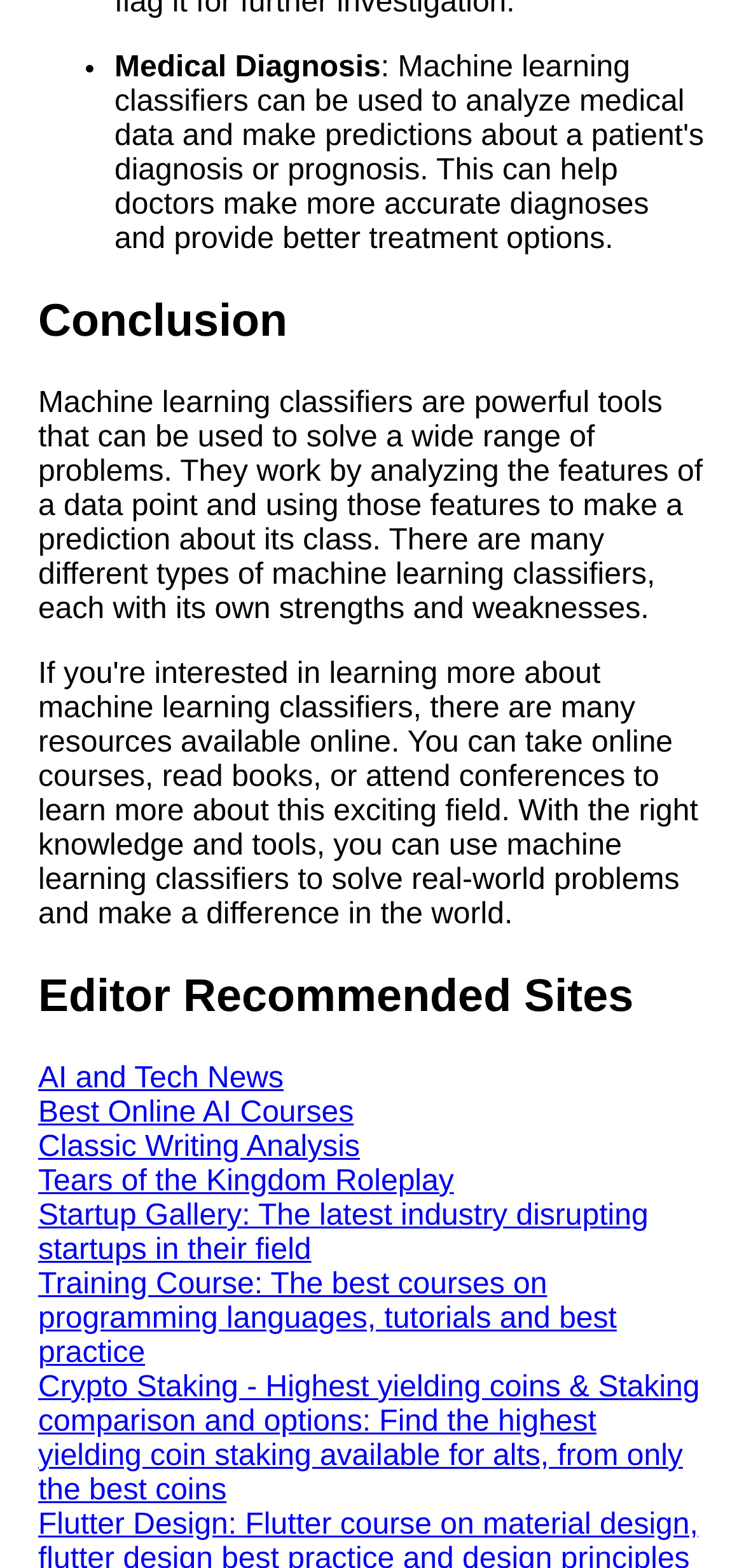Please reply to the following question with a single word or a short phrase:
What is the vertical position of the link 'Kids Books Reading Videos' relative to the link 'Top 10 Bayesian Classifiers for Probabilistic Modeling'?

Below